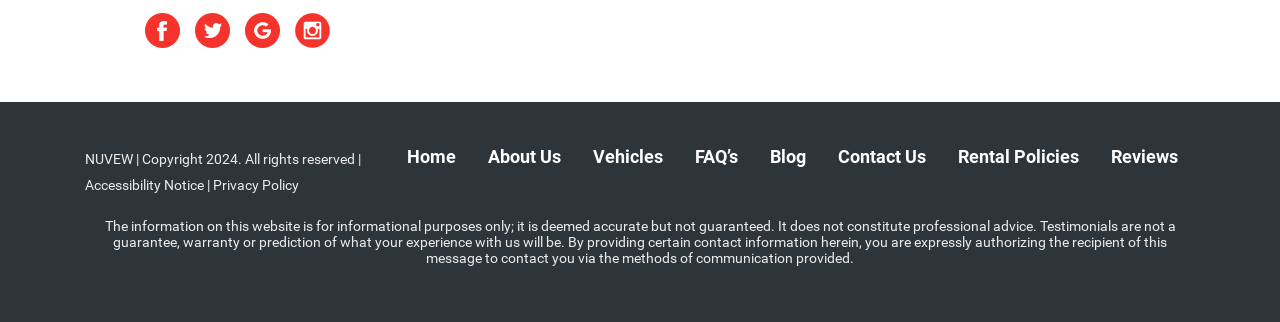What is the last link in the navigation menu?
Use the screenshot to answer the question with a single word or phrase.

Reviews